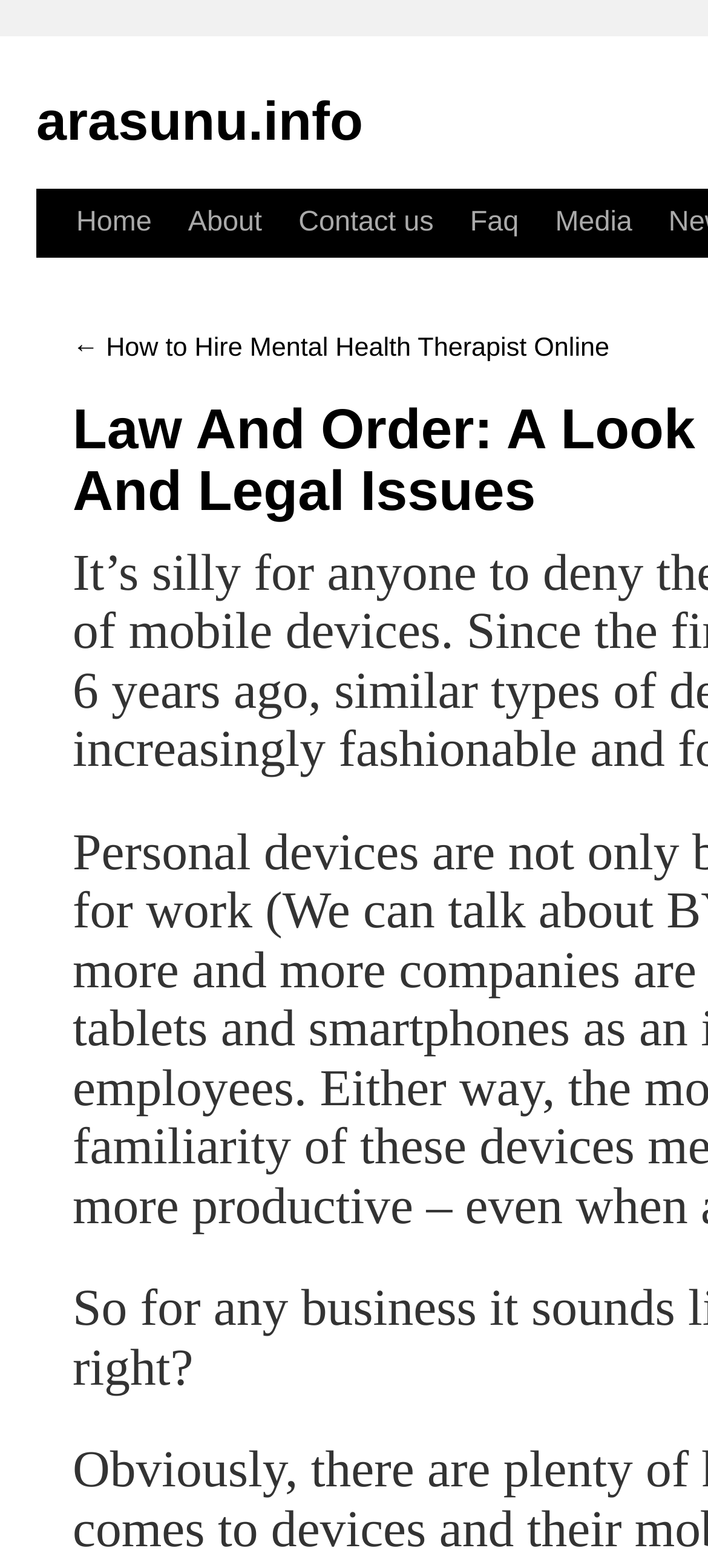What is the website's domain?
Answer the question in as much detail as possible.

I determined the website's domain by looking at the link at the top of the webpage, which says 'arasunu.info'.